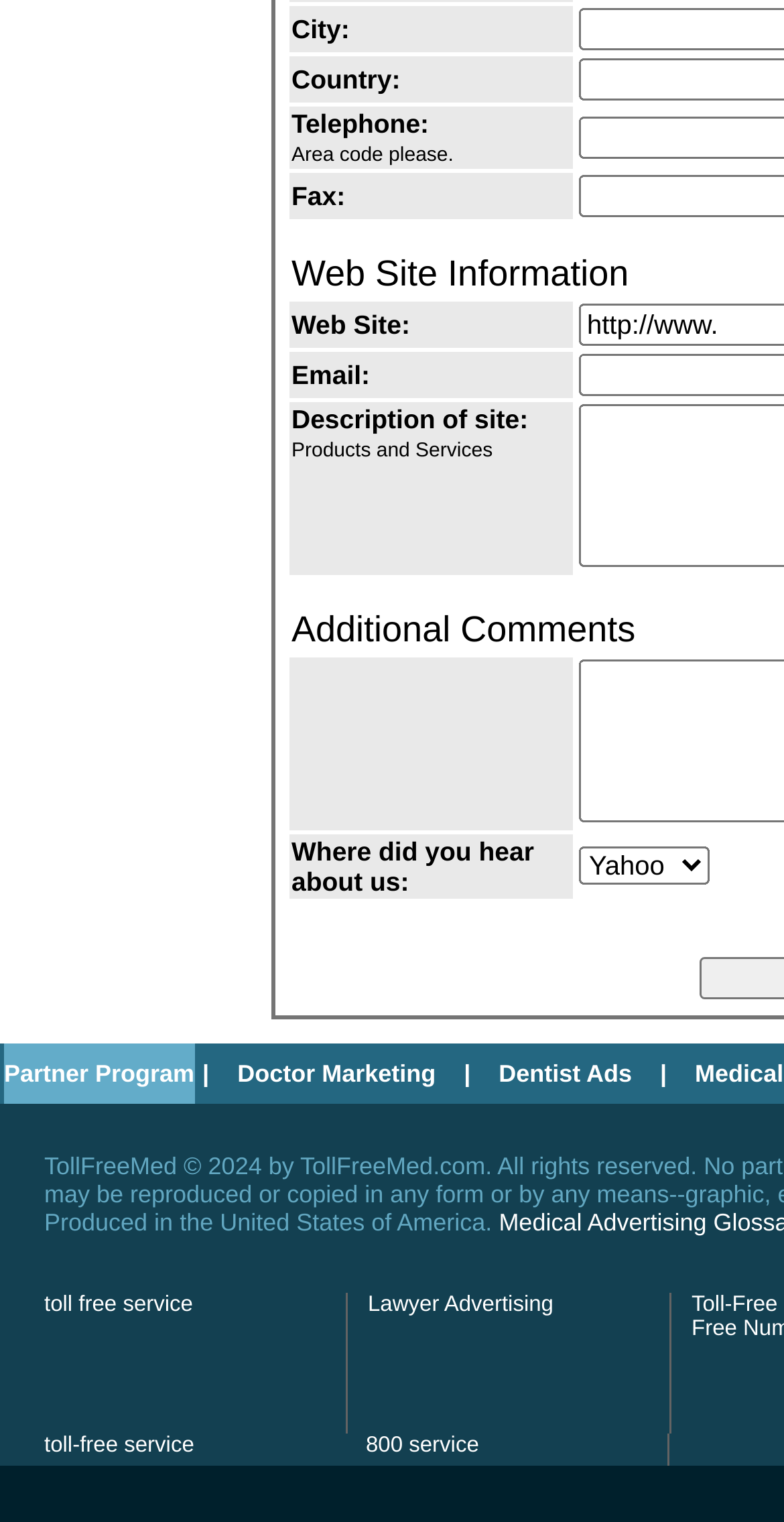What is the first field in the form?
Please look at the screenshot and answer using one word or phrase.

City